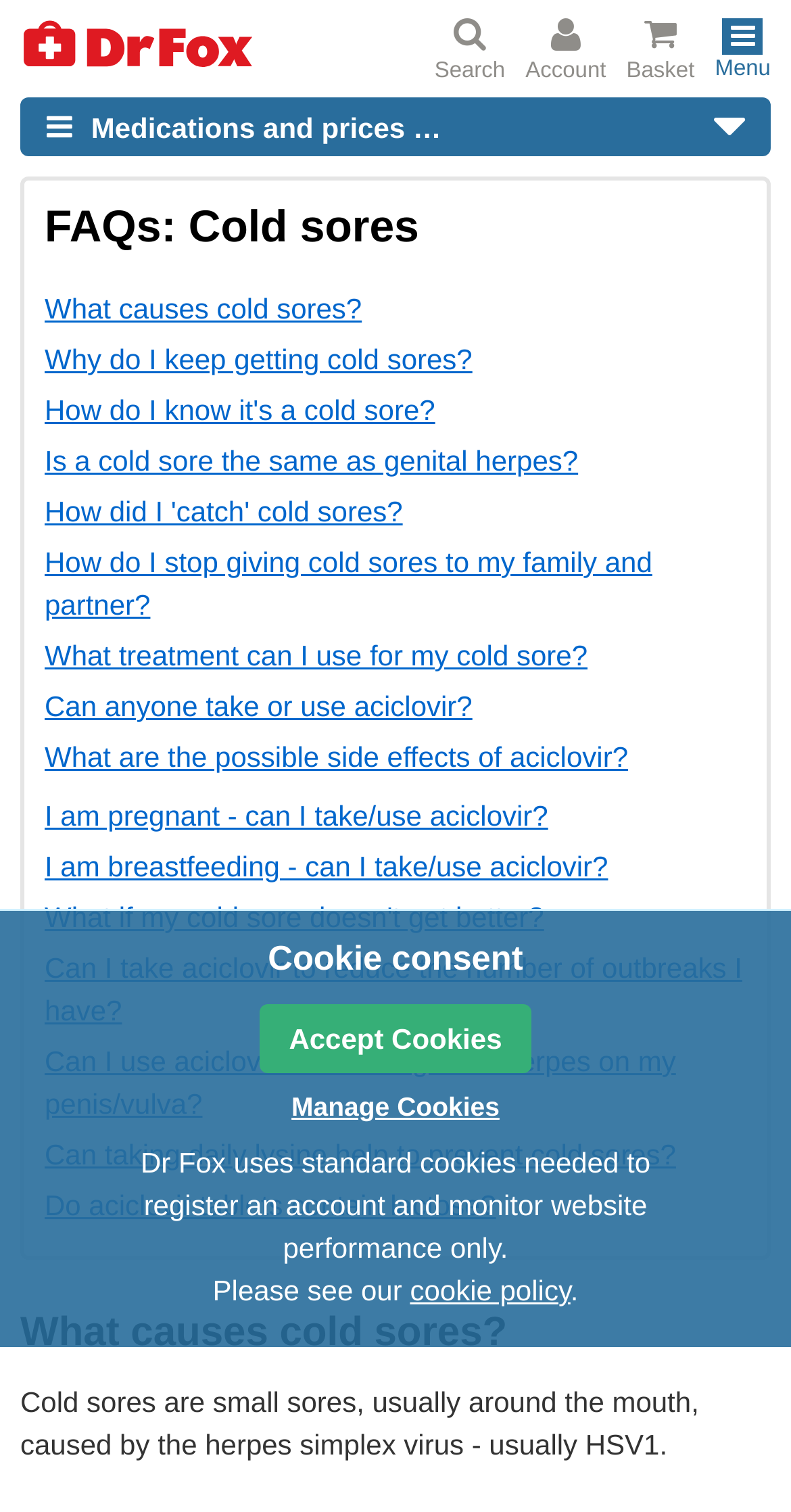Pinpoint the bounding box coordinates of the element that must be clicked to accomplish the following instruction: "View FAQs about cold sores". The coordinates should be in the format of four float numbers between 0 and 1, i.e., [left, top, right, bottom].

[0.056, 0.133, 0.944, 0.168]